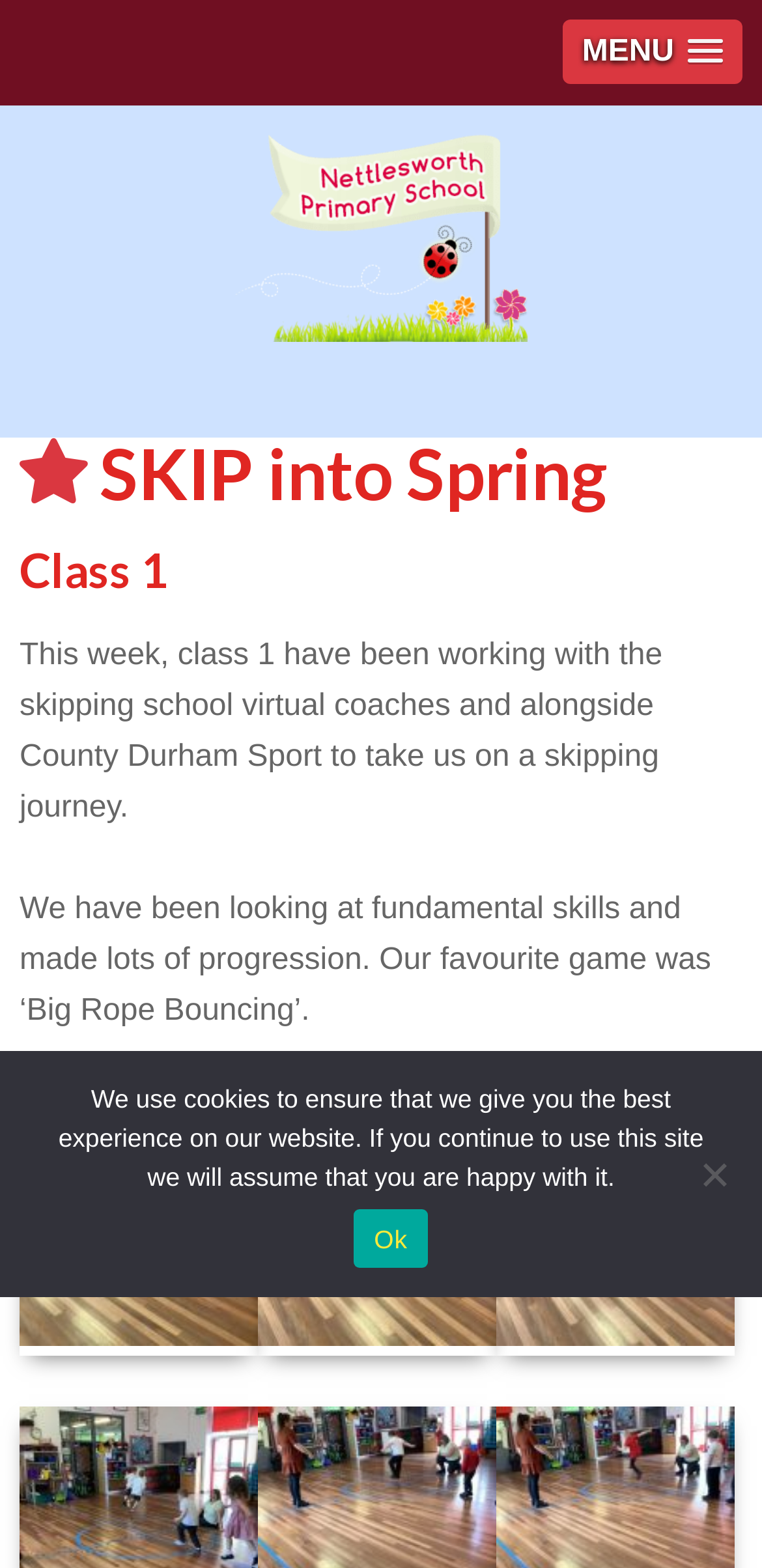What is the favorite game of Class 1?
Your answer should be a single word or phrase derived from the screenshot.

Big Rope Bouncing